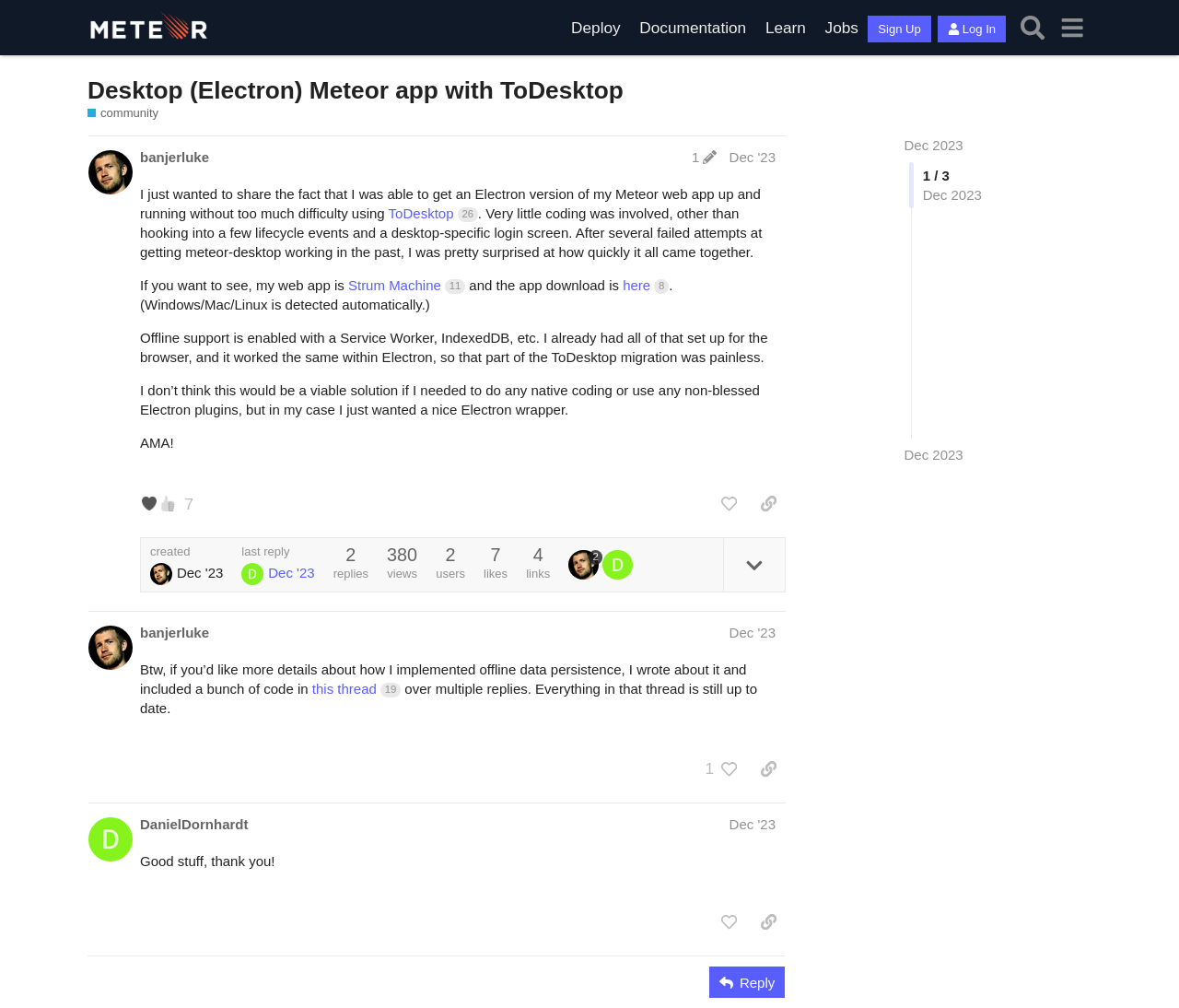Can you specify the bounding box coordinates for the region that should be clicked to fulfill this instruction: "Click on the 'Sign Up' button".

[0.736, 0.016, 0.79, 0.042]